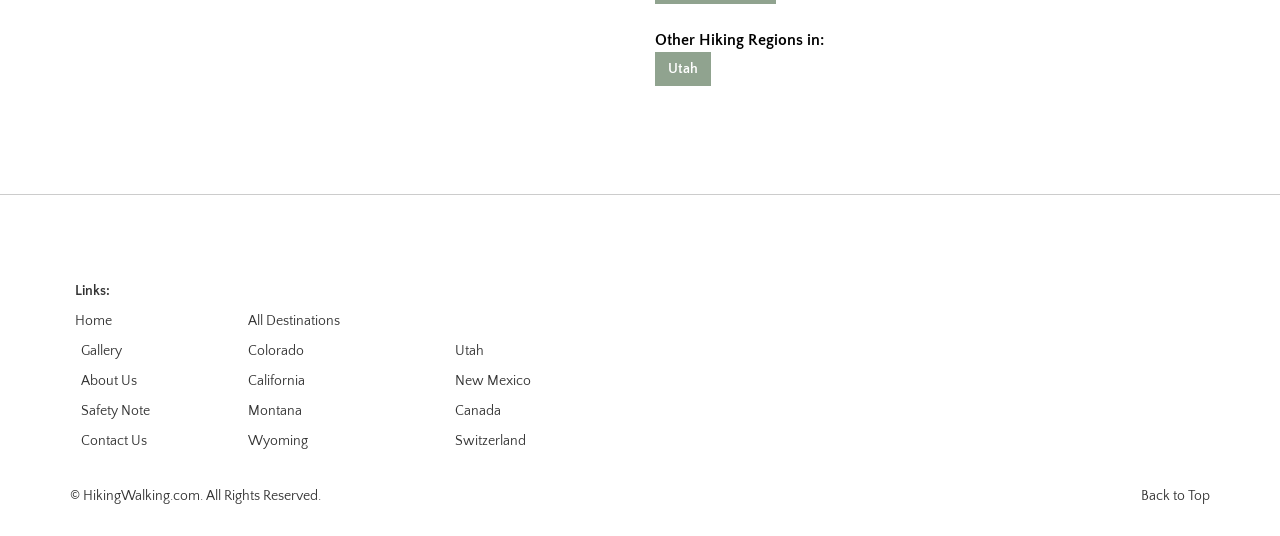Pinpoint the bounding box coordinates of the clickable area necessary to execute the following instruction: "View Gallery". The coordinates should be given as four float numbers between 0 and 1, namely [left, top, right, bottom].

[0.063, 0.641, 0.095, 0.671]